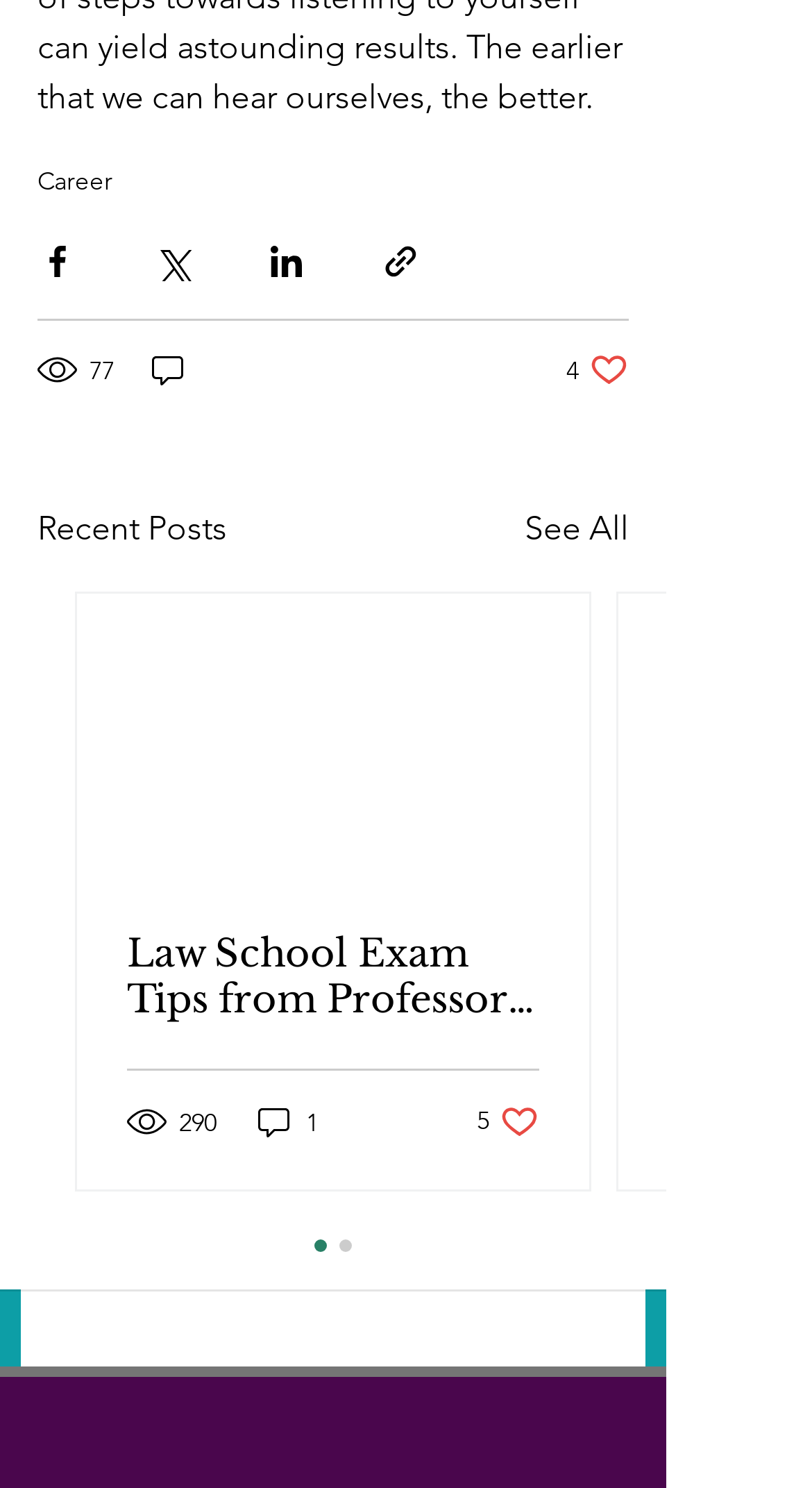Determine the bounding box for the described HTML element: "77". Ensure the coordinates are four float numbers between 0 and 1 in the format [left, top, right, bottom].

[0.046, 0.235, 0.146, 0.262]